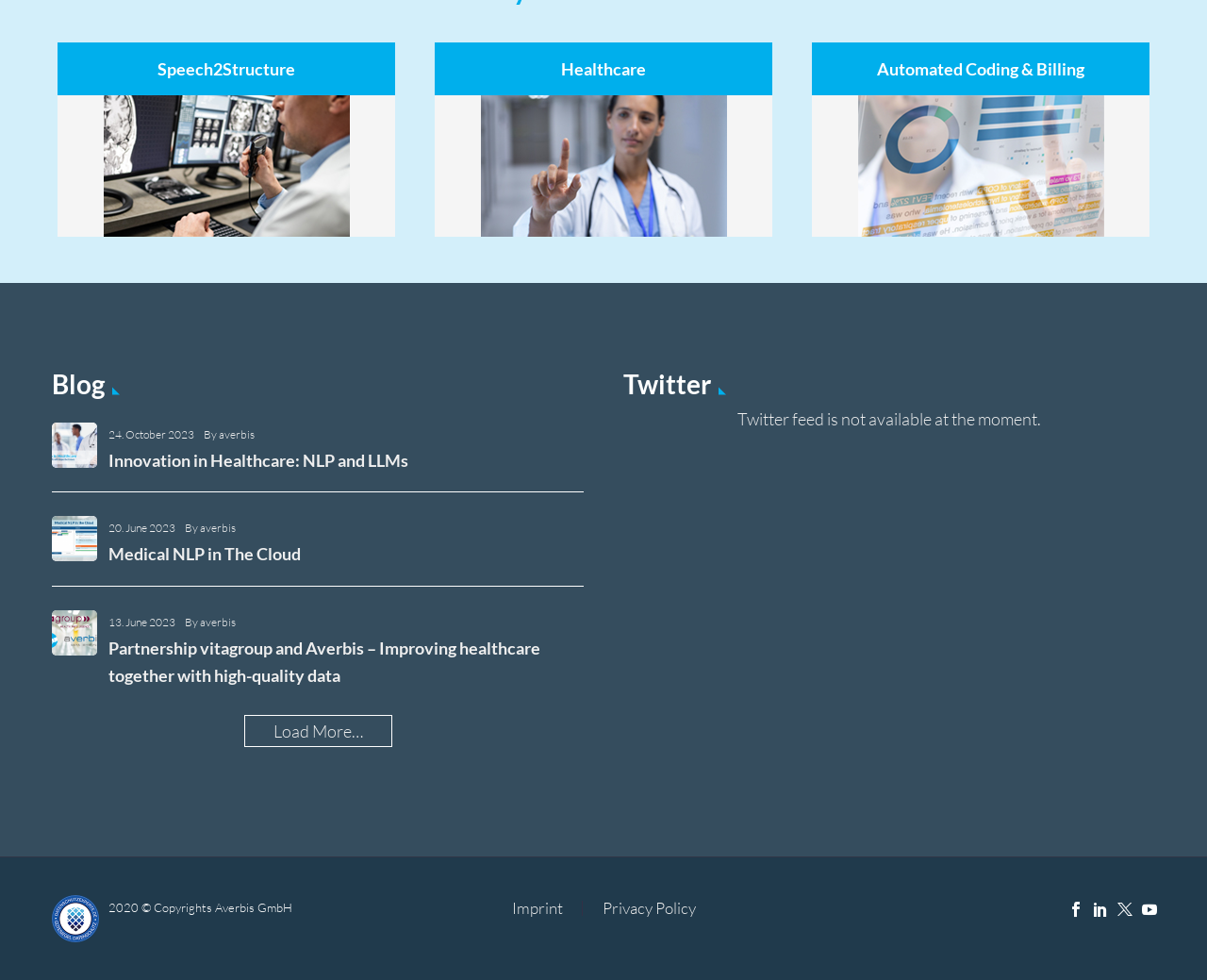Identify the bounding box coordinates for the region of the element that should be clicked to carry out the instruction: "View blog post 'Innovation in Healthcare: NLP and LLMs'". The bounding box coordinates should be four float numbers between 0 and 1, i.e., [left, top, right, bottom].

[0.043, 0.377, 0.484, 0.414]